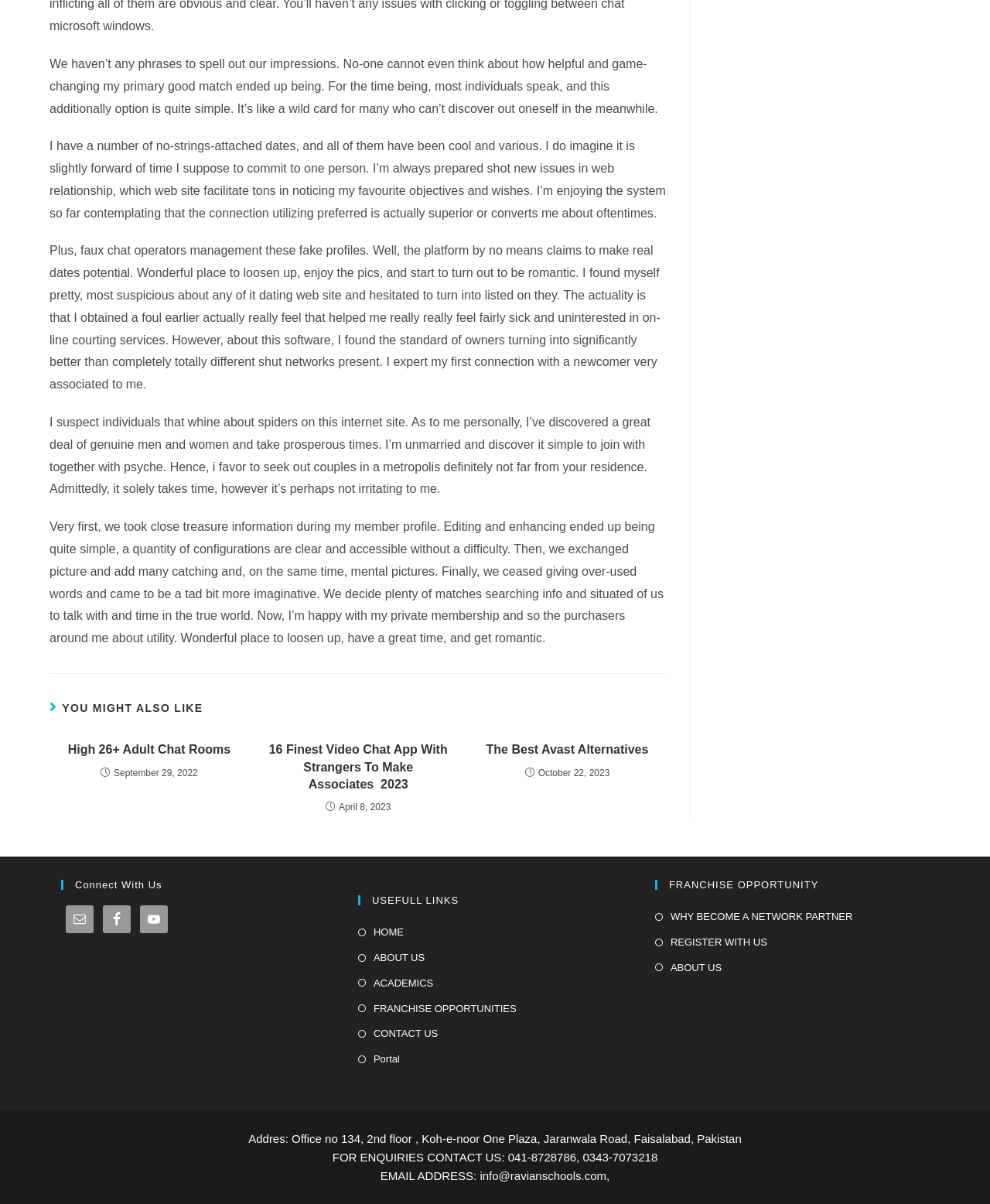Find and indicate the bounding box coordinates of the region you should select to follow the given instruction: "Click on the 'Email' link".

[0.066, 0.752, 0.095, 0.775]